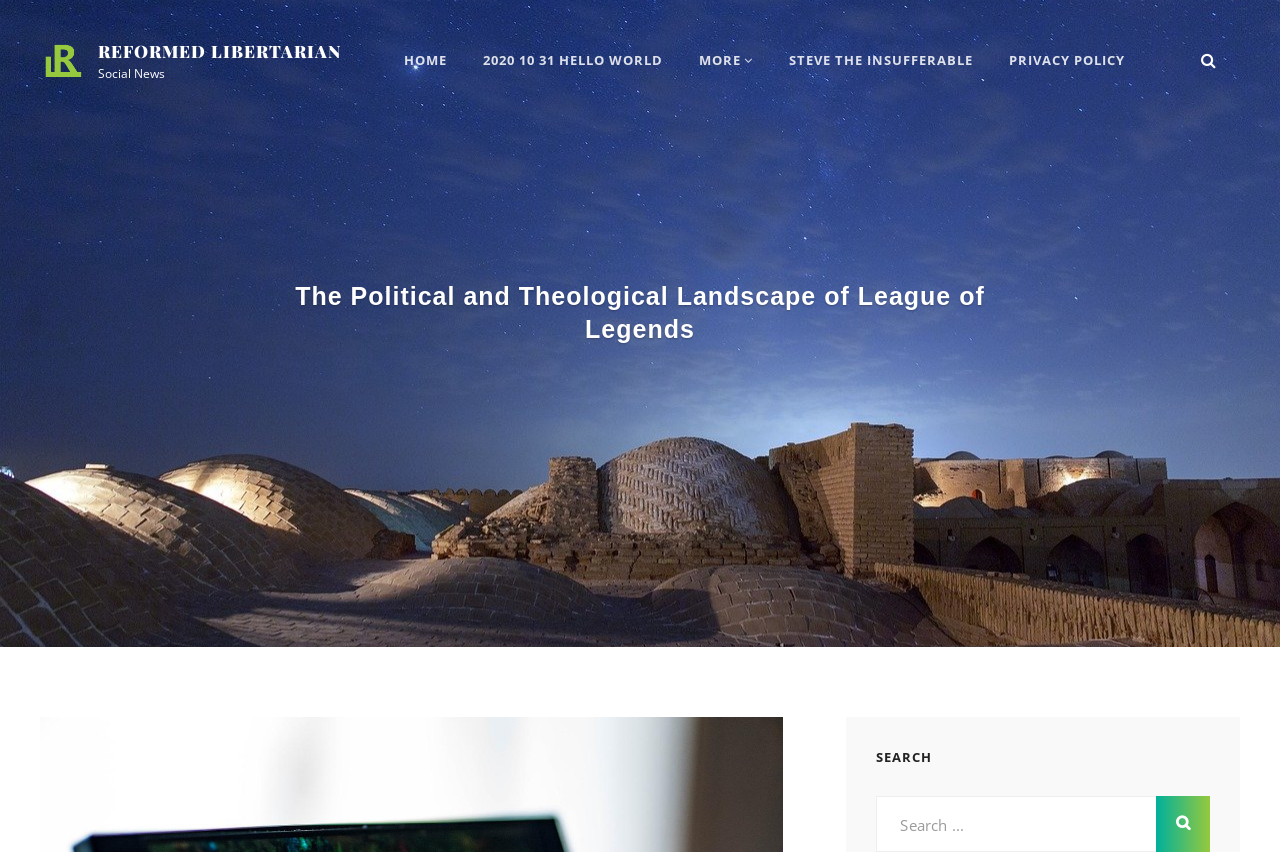What is the name of the website?
Analyze the image and deliver a detailed answer to the question.

The name of the website can be found in the top-left corner of the webpage, where it is written as 'Reformed Libertarian' in a link format.